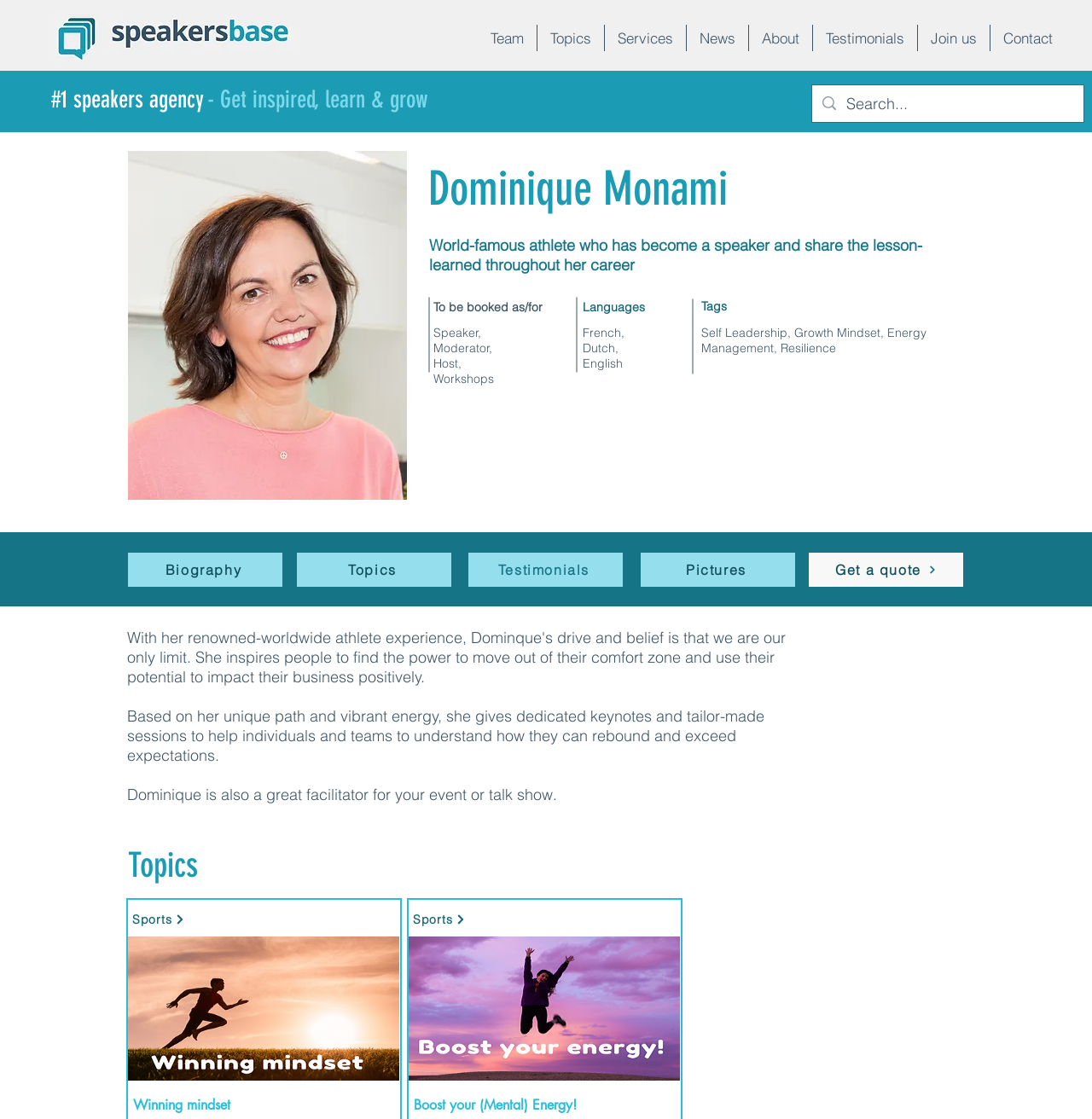What are the languages spoken by the speaker?
From the image, provide a succinct answer in one word or a short phrase.

French, Dutch, English